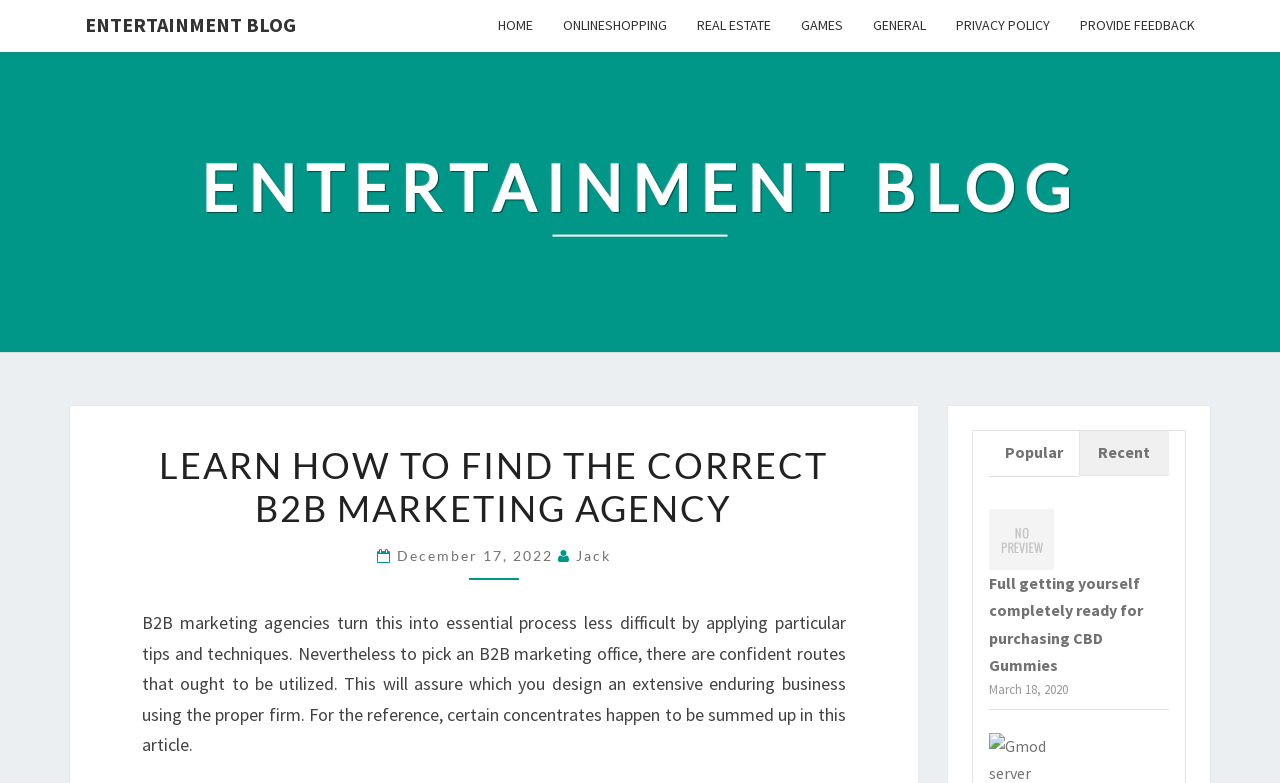Provide a short answer using a single word or phrase for the following question: 
What is the main topic of this blog post?

B2B marketing agency